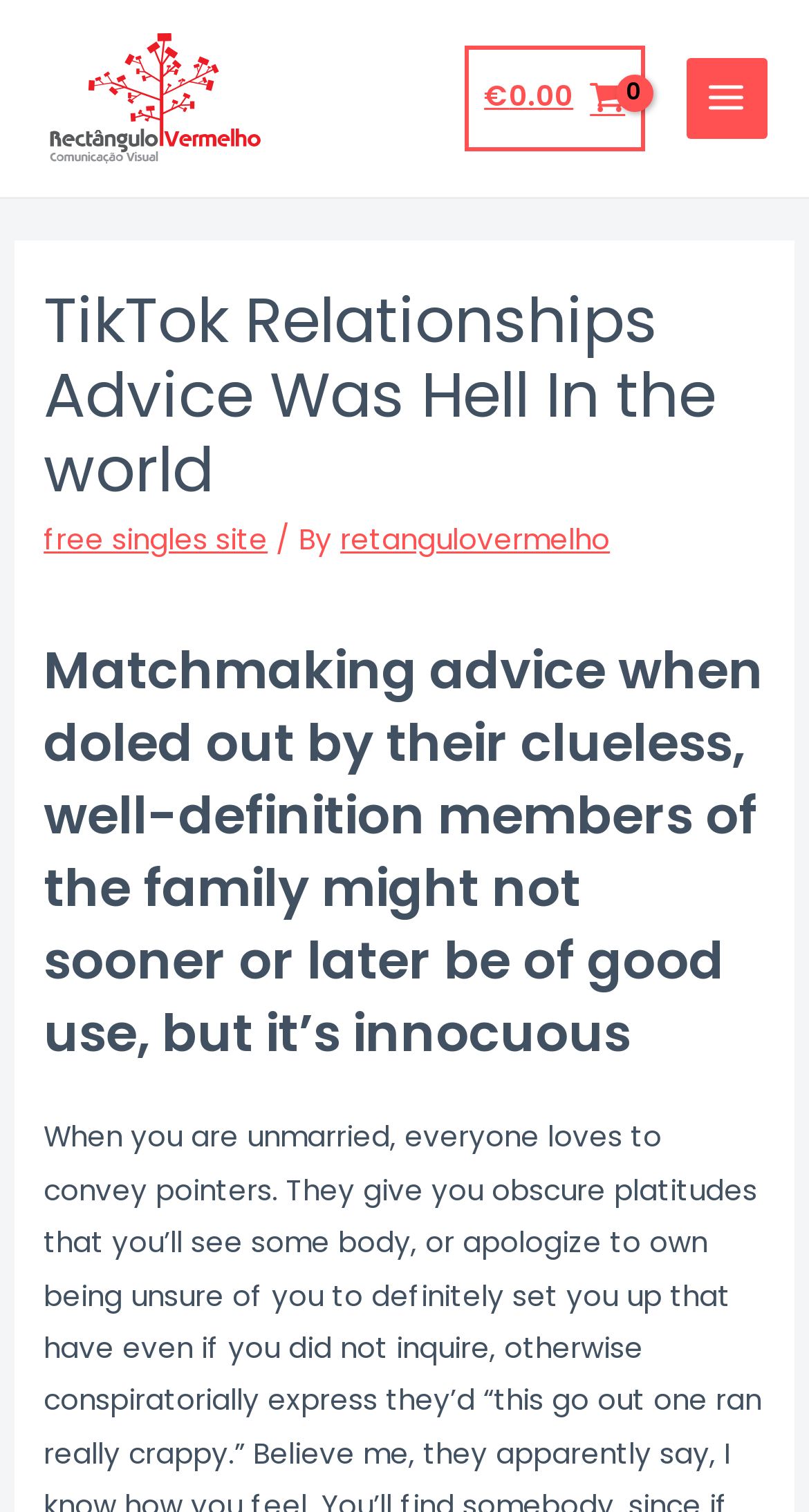Identify the bounding box coordinates for the UI element described as: "€0.00". The coordinates should be provided as four floats between 0 and 1: [left, top, right, bottom].

[0.574, 0.03, 0.797, 0.101]